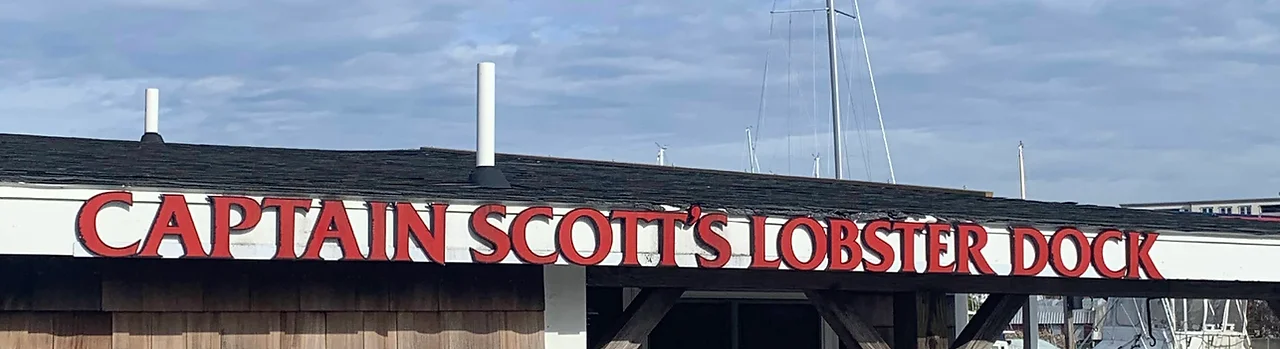Answer the question in a single word or phrase:
What type of atmosphere does the setting reflect?

Maritime